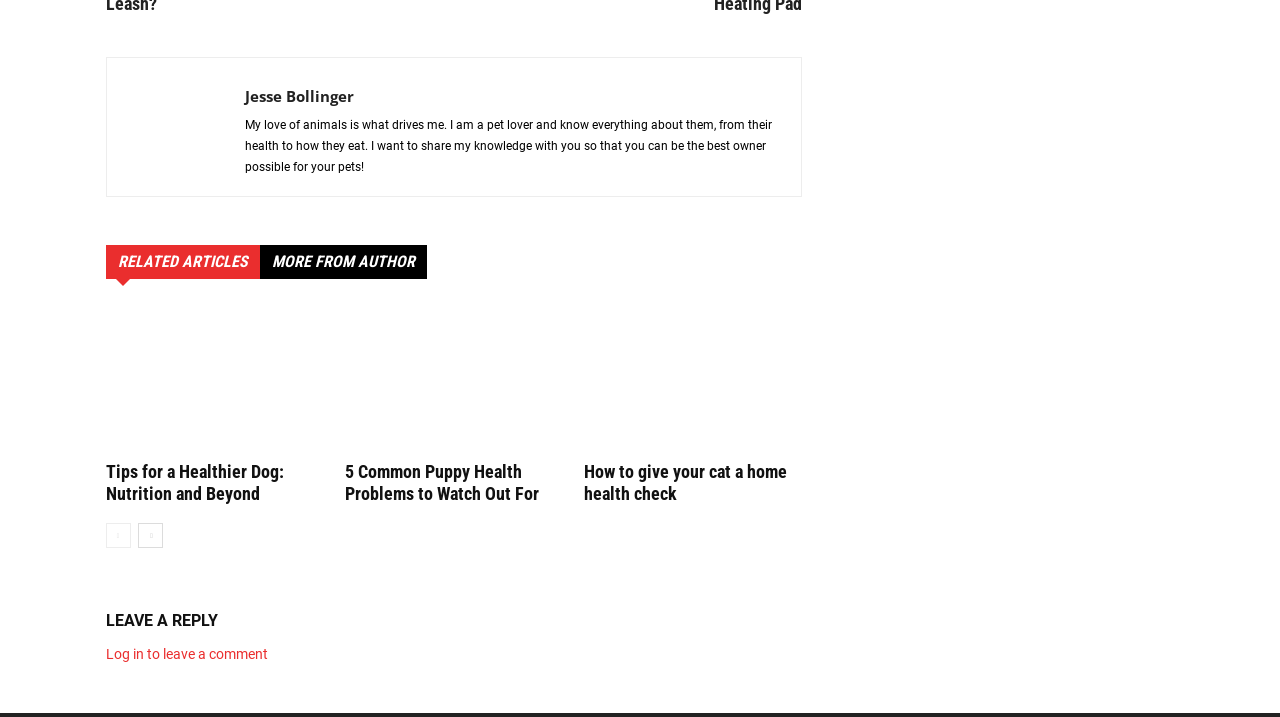Pinpoint the bounding box coordinates of the area that must be clicked to complete this instruction: "Click on 'eventsregistration@biicl.org' to contact for event cancellation".

None